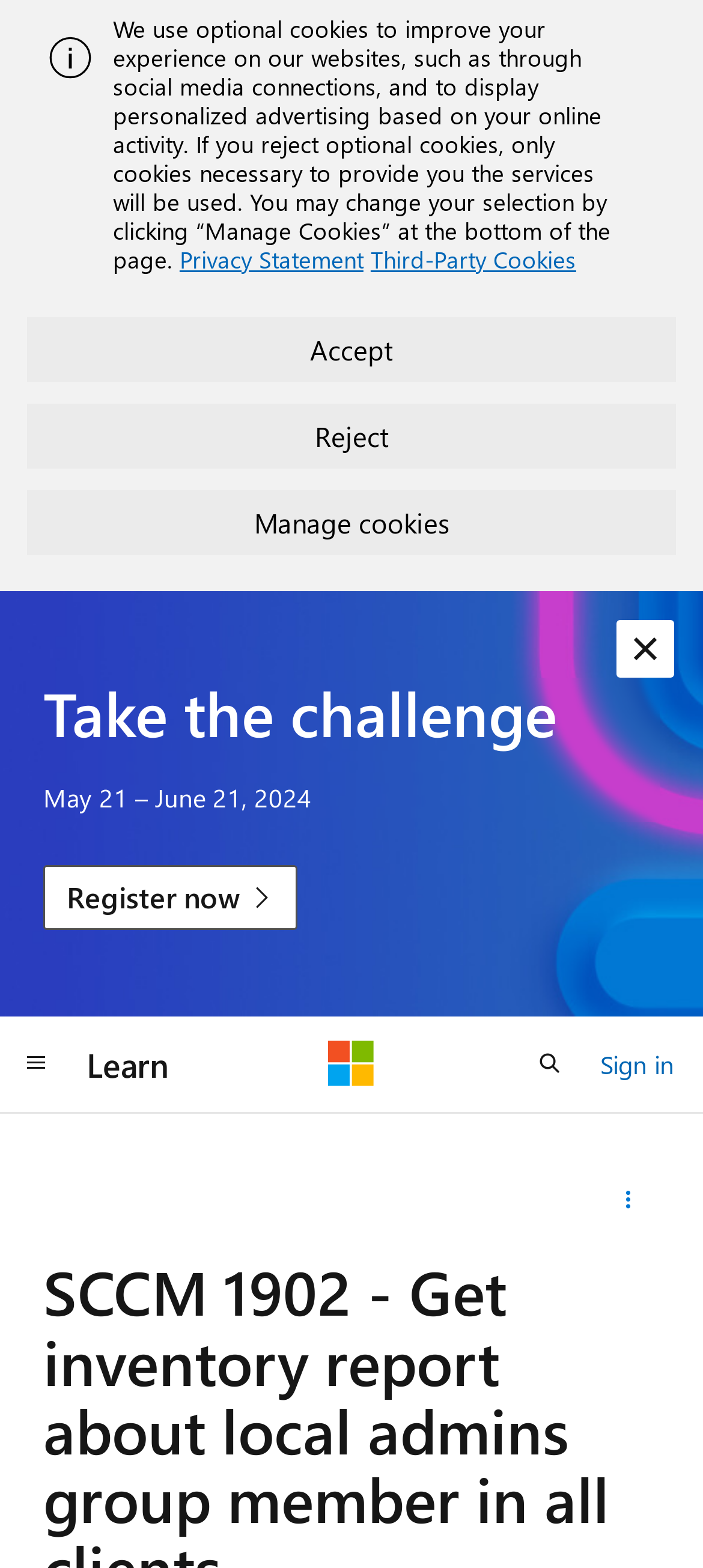Can you find the bounding box coordinates for the UI element given this description: "aria-label="Global navigation" title="Global navigation""? Provide the coordinates as four float numbers between 0 and 1: [left, top, right, bottom].

[0.0, 0.658, 0.103, 0.699]